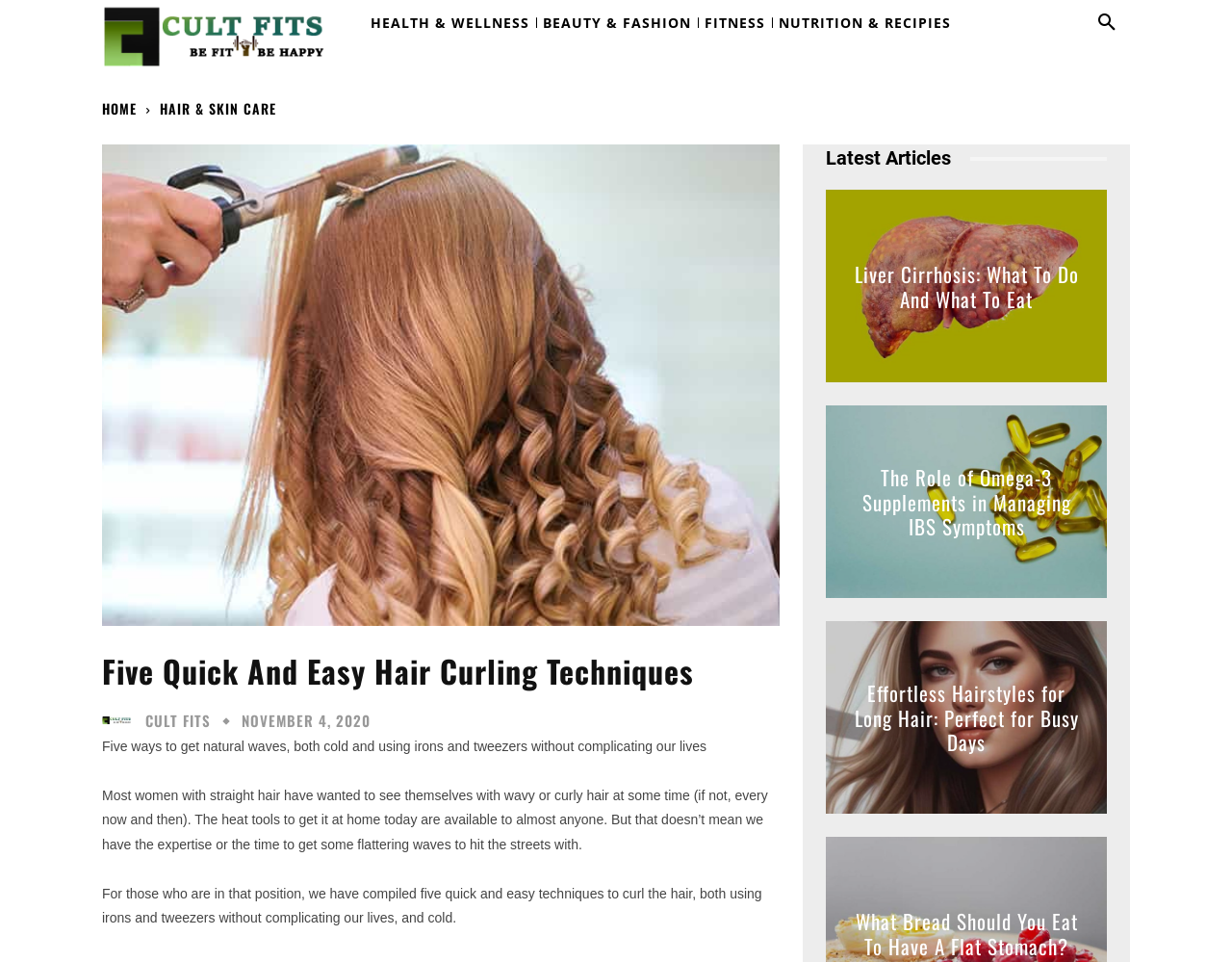Determine the bounding box coordinates for the clickable element to execute this instruction: "Click on HAIR & SKIN CARE link". Provide the coordinates as four float numbers between 0 and 1, i.e., [left, top, right, bottom].

[0.13, 0.103, 0.224, 0.124]